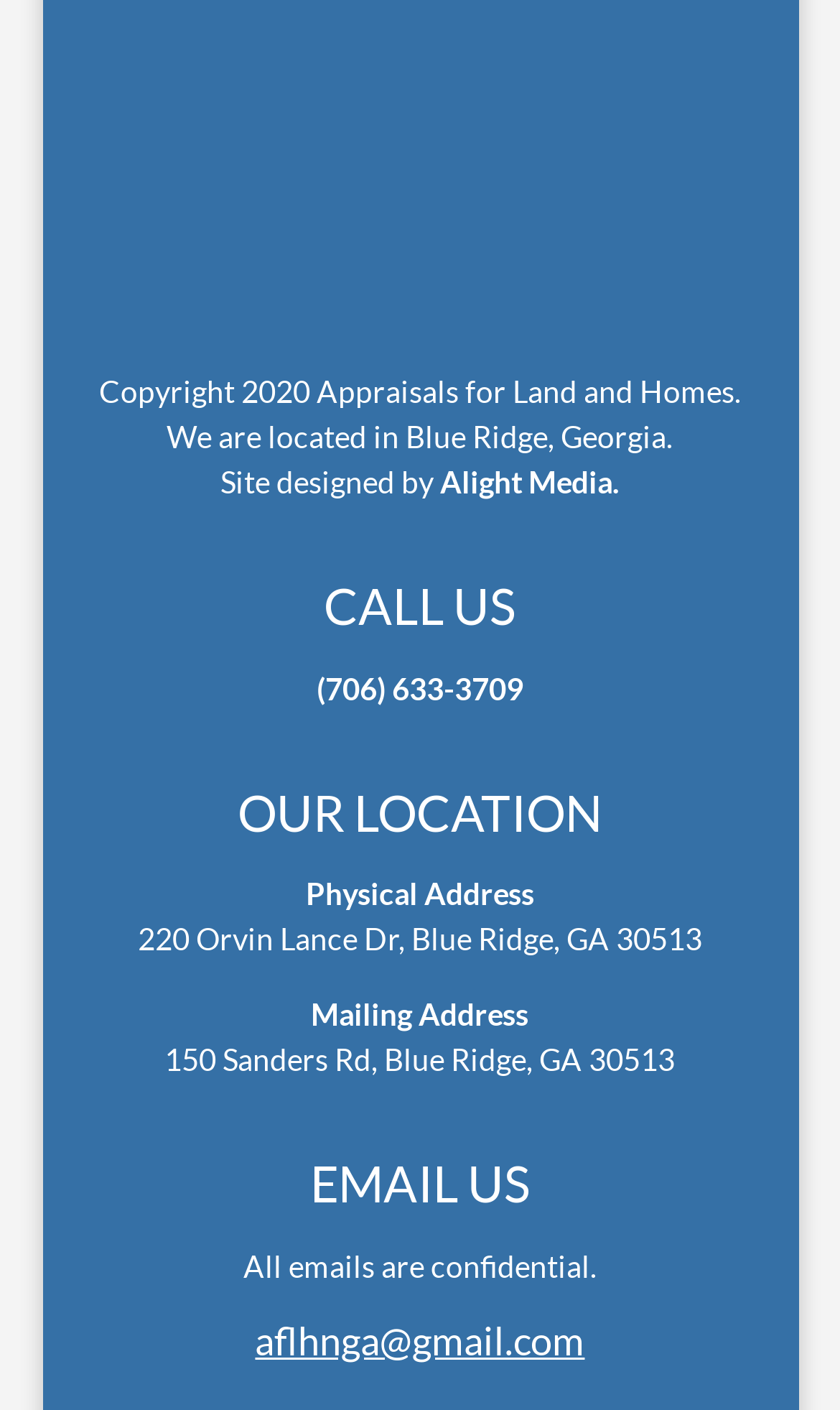Answer succinctly with a single word or phrase:
Who designed the website?

Alight Media